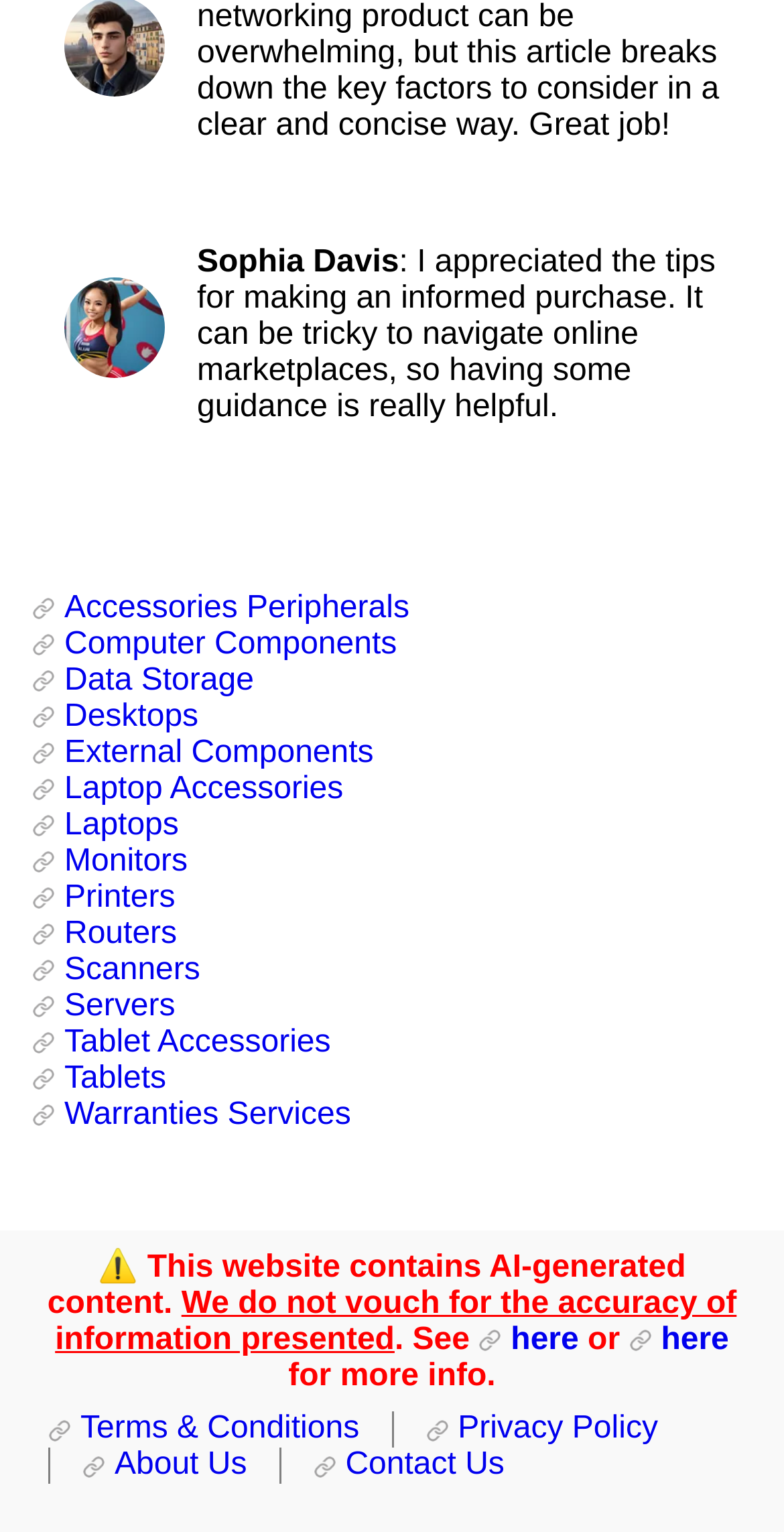Predict the bounding box coordinates of the UI element that matches this description: "Routers". The coordinates should be in the format [left, top, right, bottom] with each value between 0 and 1.

[0.041, 0.599, 0.226, 0.621]